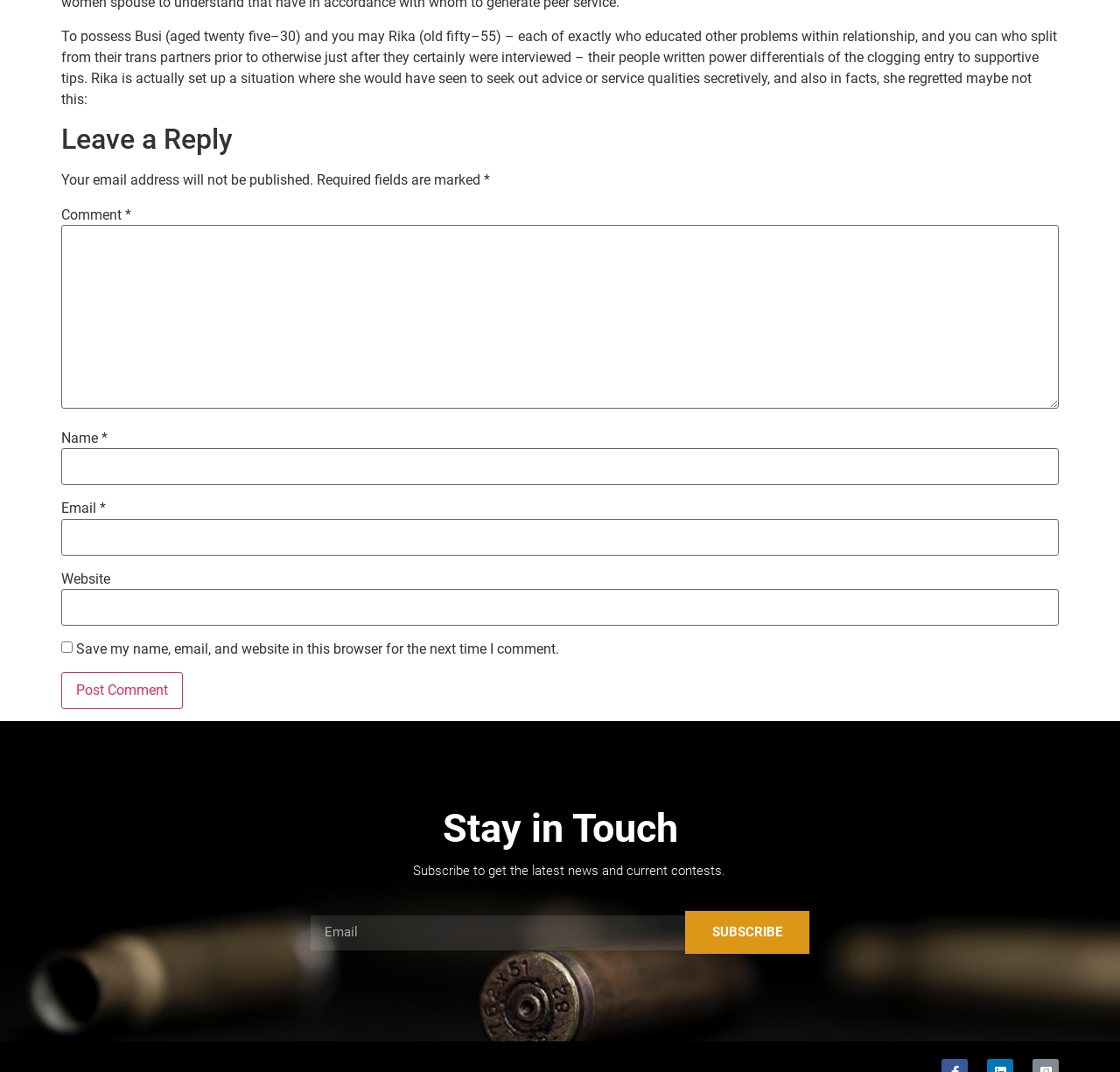Provide a thorough and detailed response to the question by examining the image: 
What is the topic of the article?

Based on the content of the article, it appears to be discussing relationships, specifically the power dynamics between partners and how they affect the relationship.